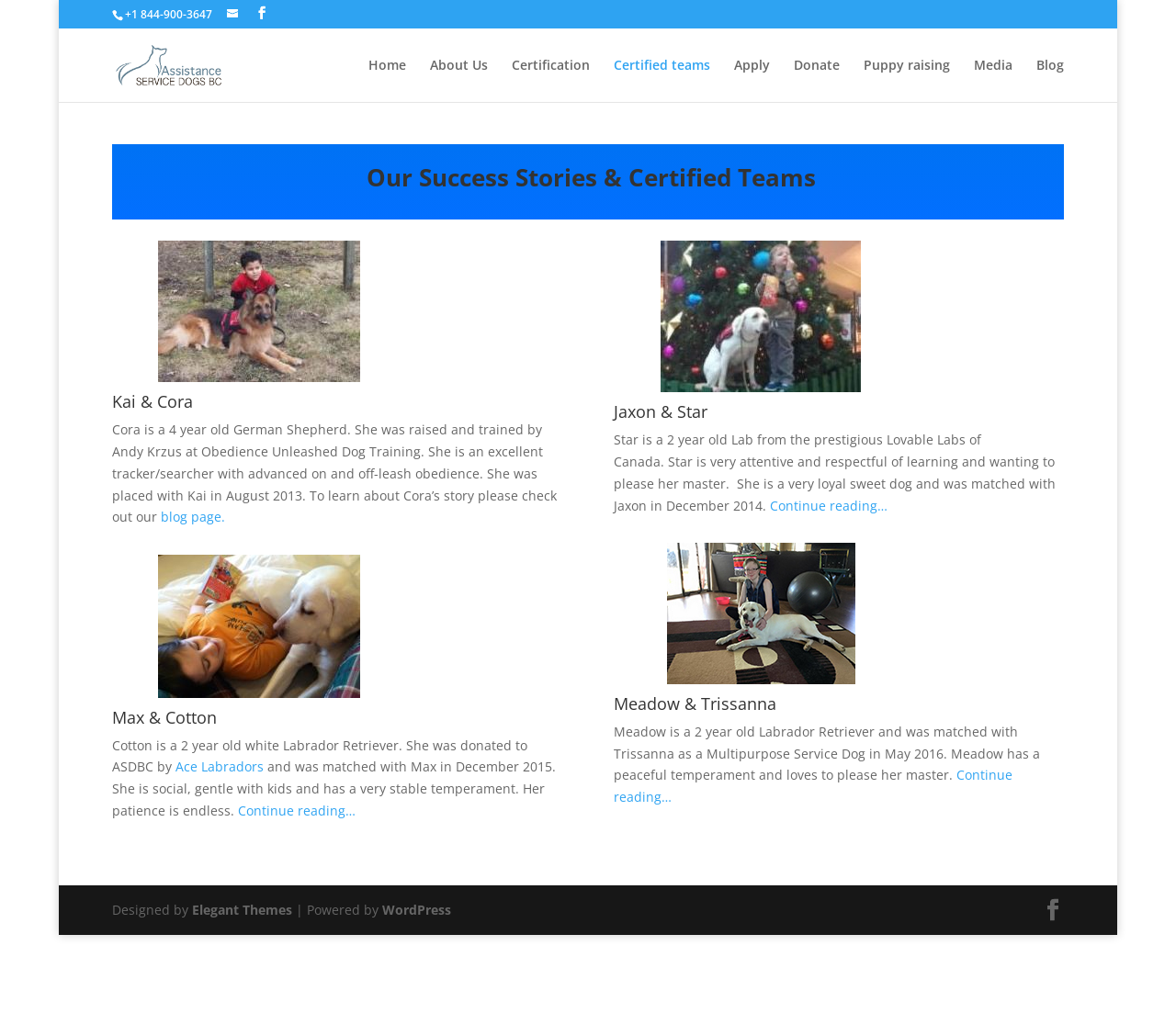What is the name of the organization?
Look at the image and respond with a one-word or short-phrase answer.

Assistance Service Dogs BC